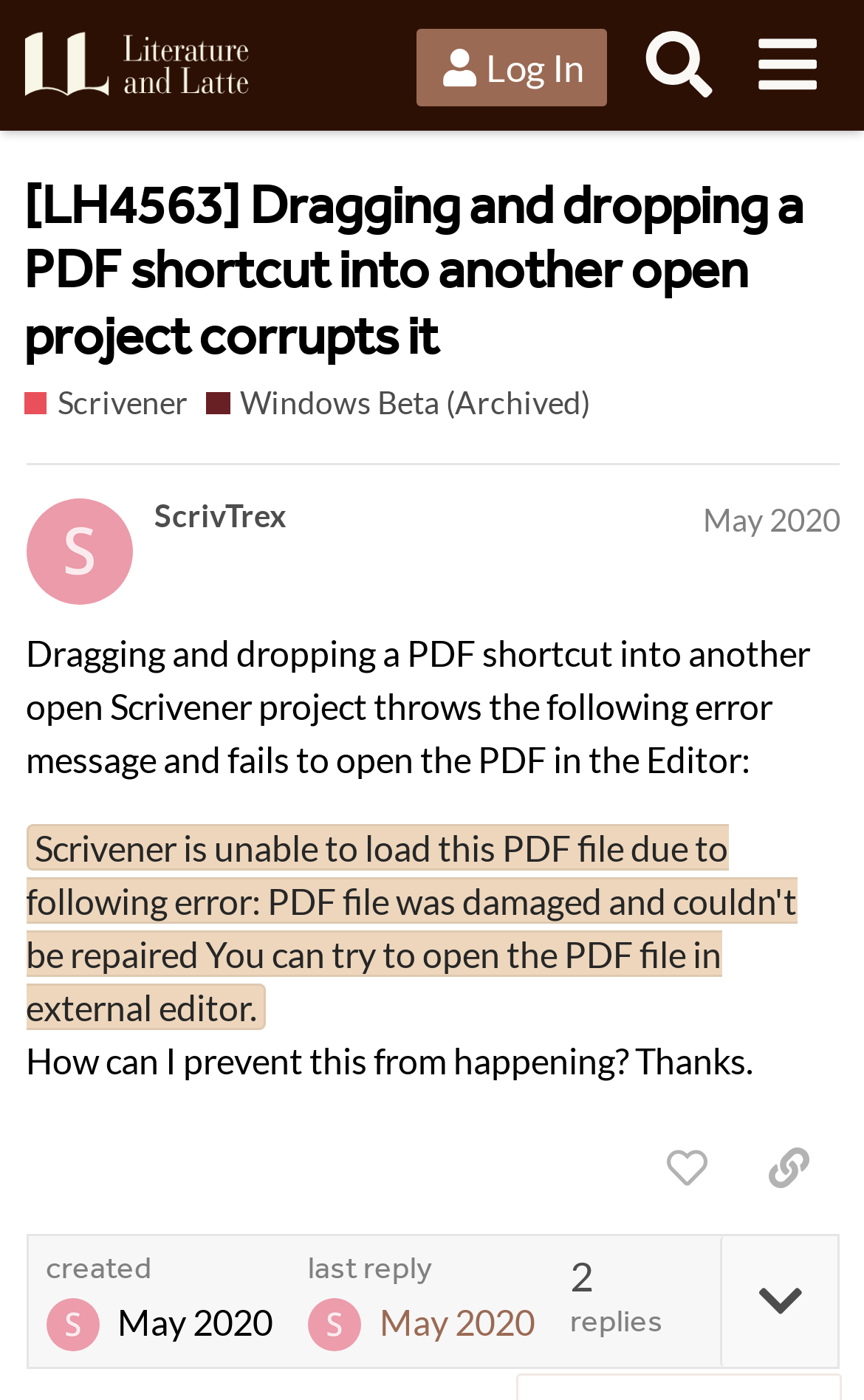Please provide the main heading of the webpage content.

[LH4563] Dragging and dropping a PDF shortcut into another open project corrupts it